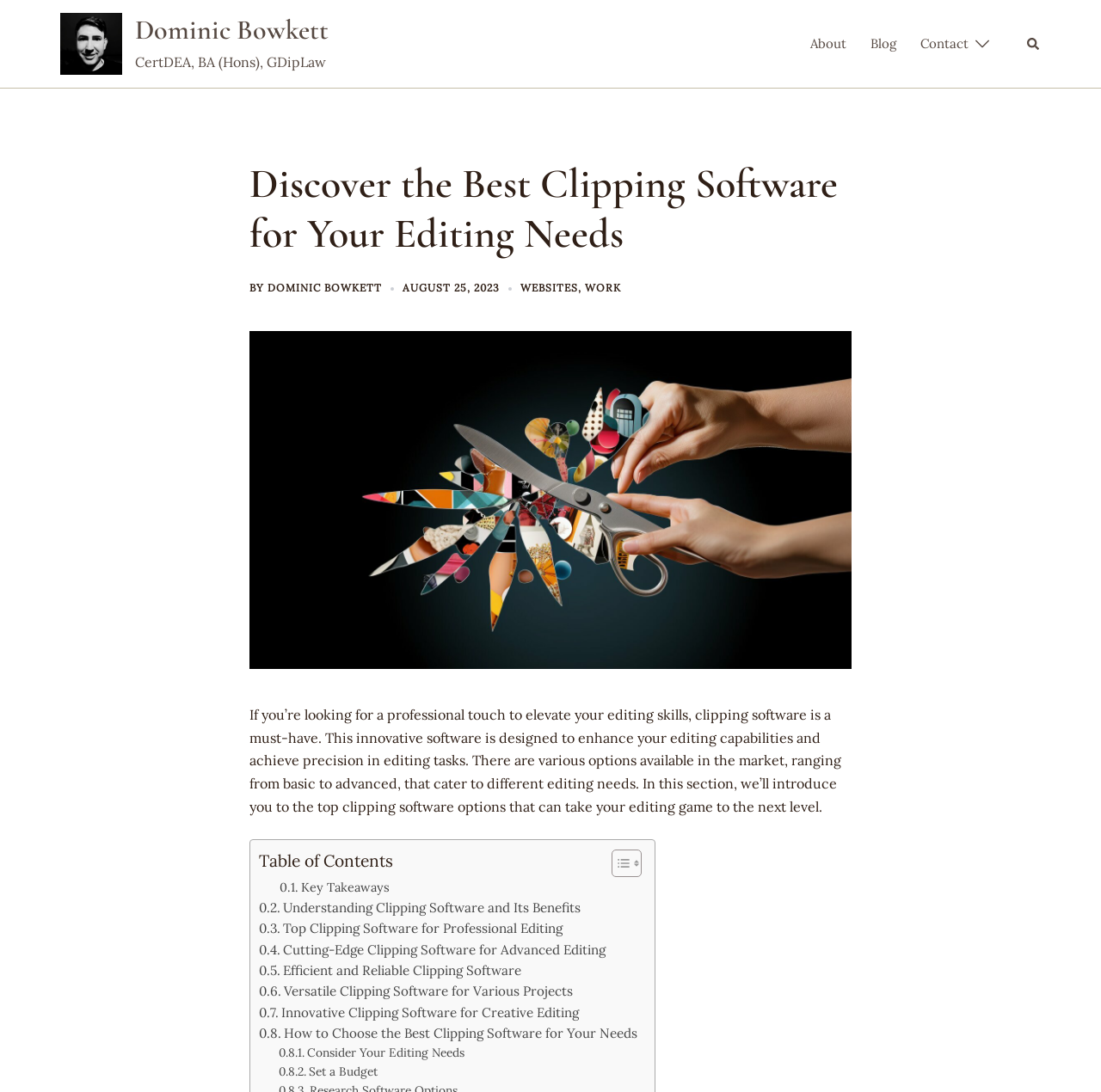Please answer the following question using a single word or phrase: How many links are there in the table of contents?

9